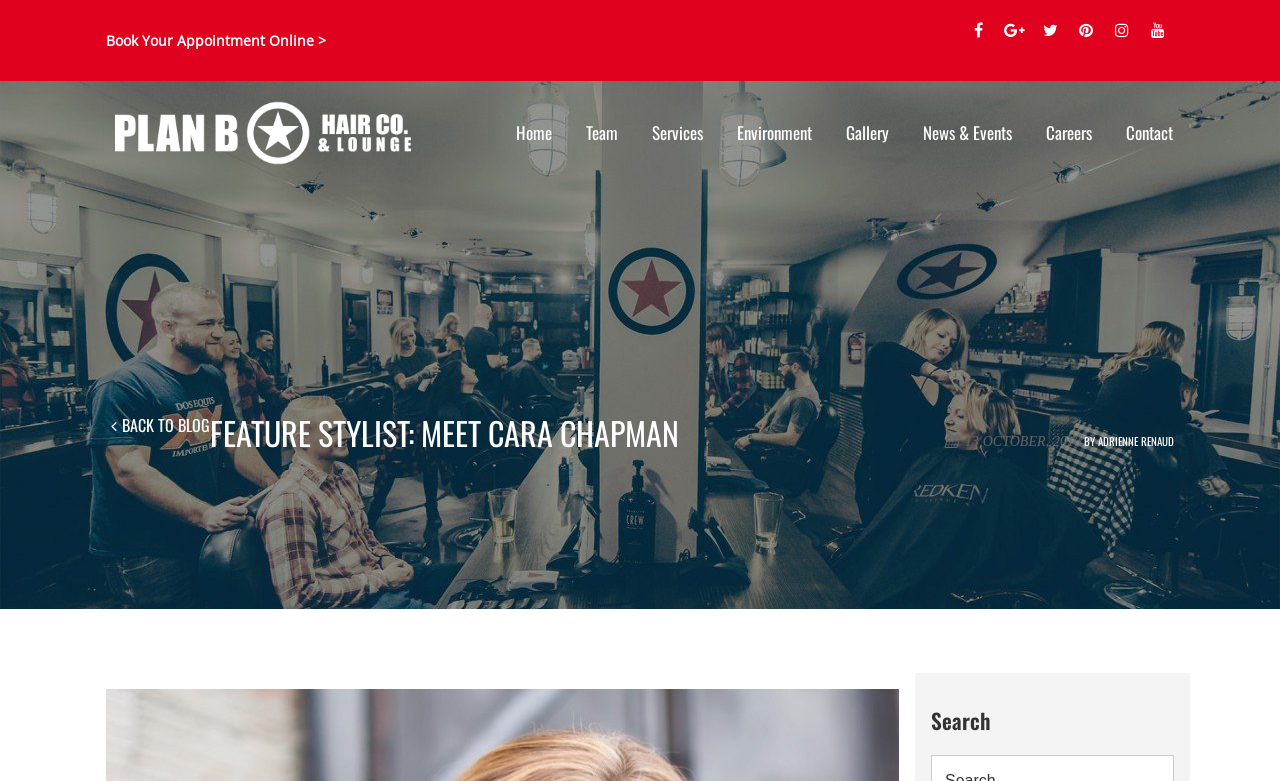Answer the question using only a single word or phrase: 
What is the date of this blog post?

13 October, 2016